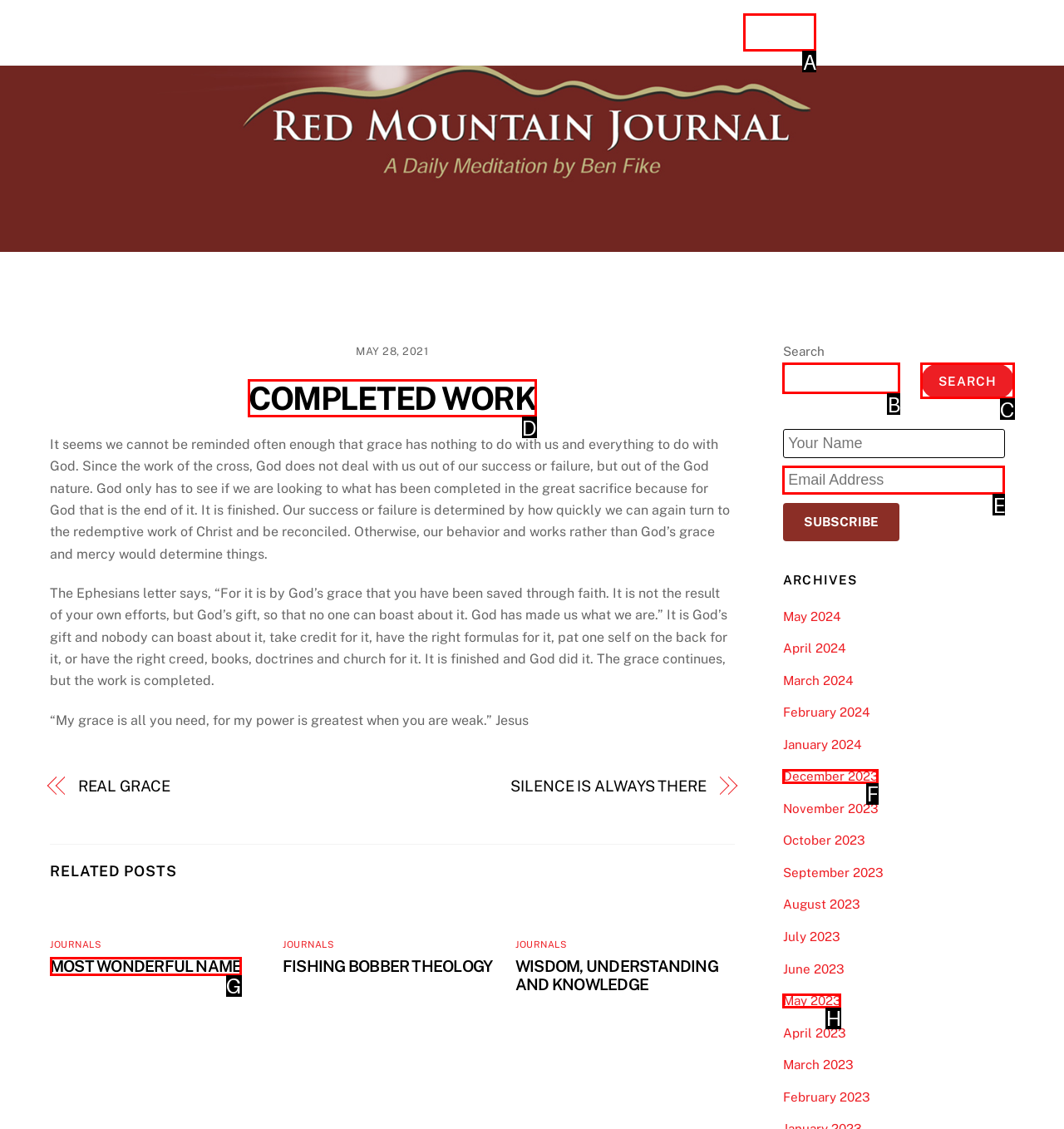Determine which option matches the element description: parent_node: SEARCH name="s"
Reply with the letter of the appropriate option from the options provided.

B